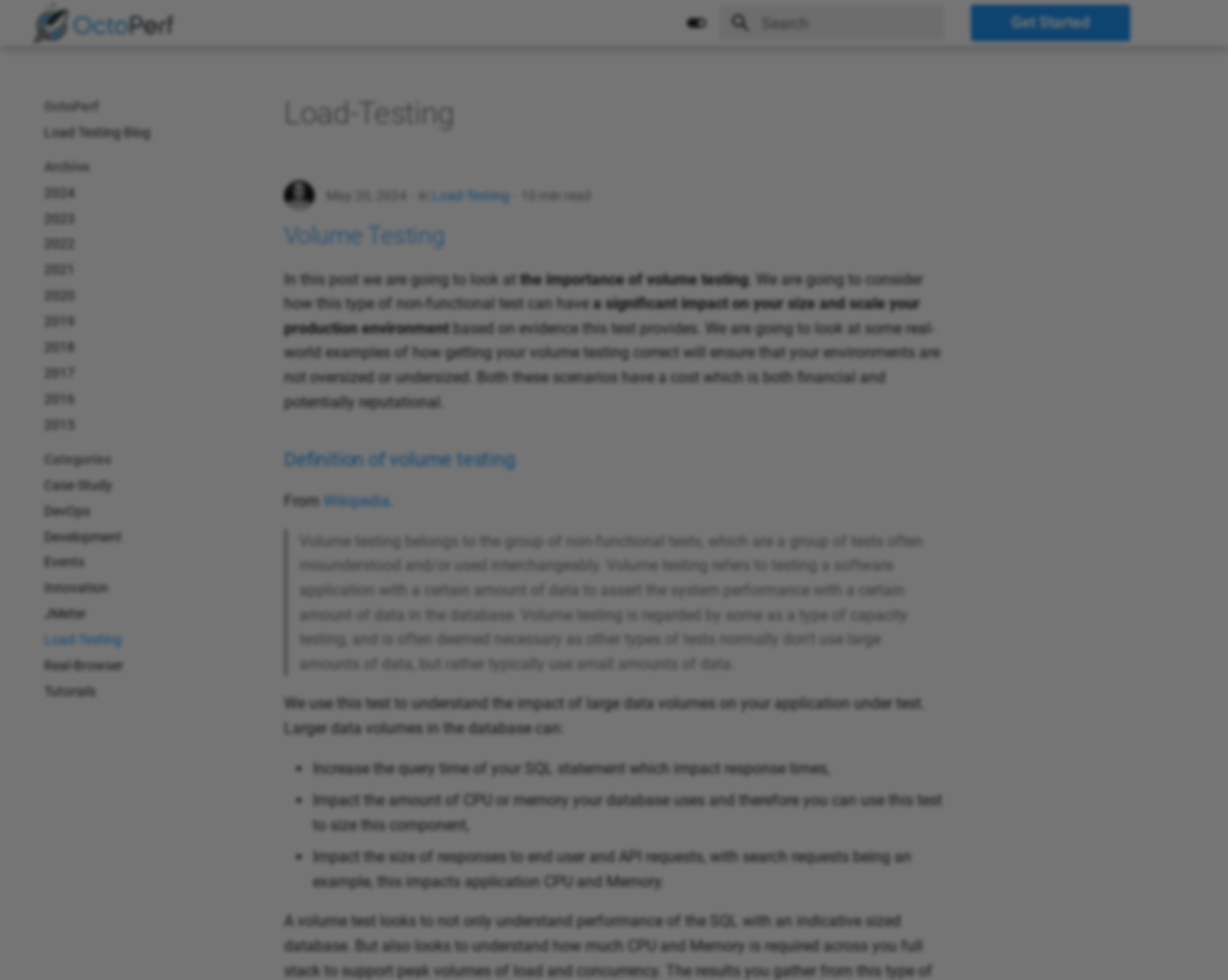Please answer the following question using a single word or phrase: What is the name of the blog?

OctoPerf